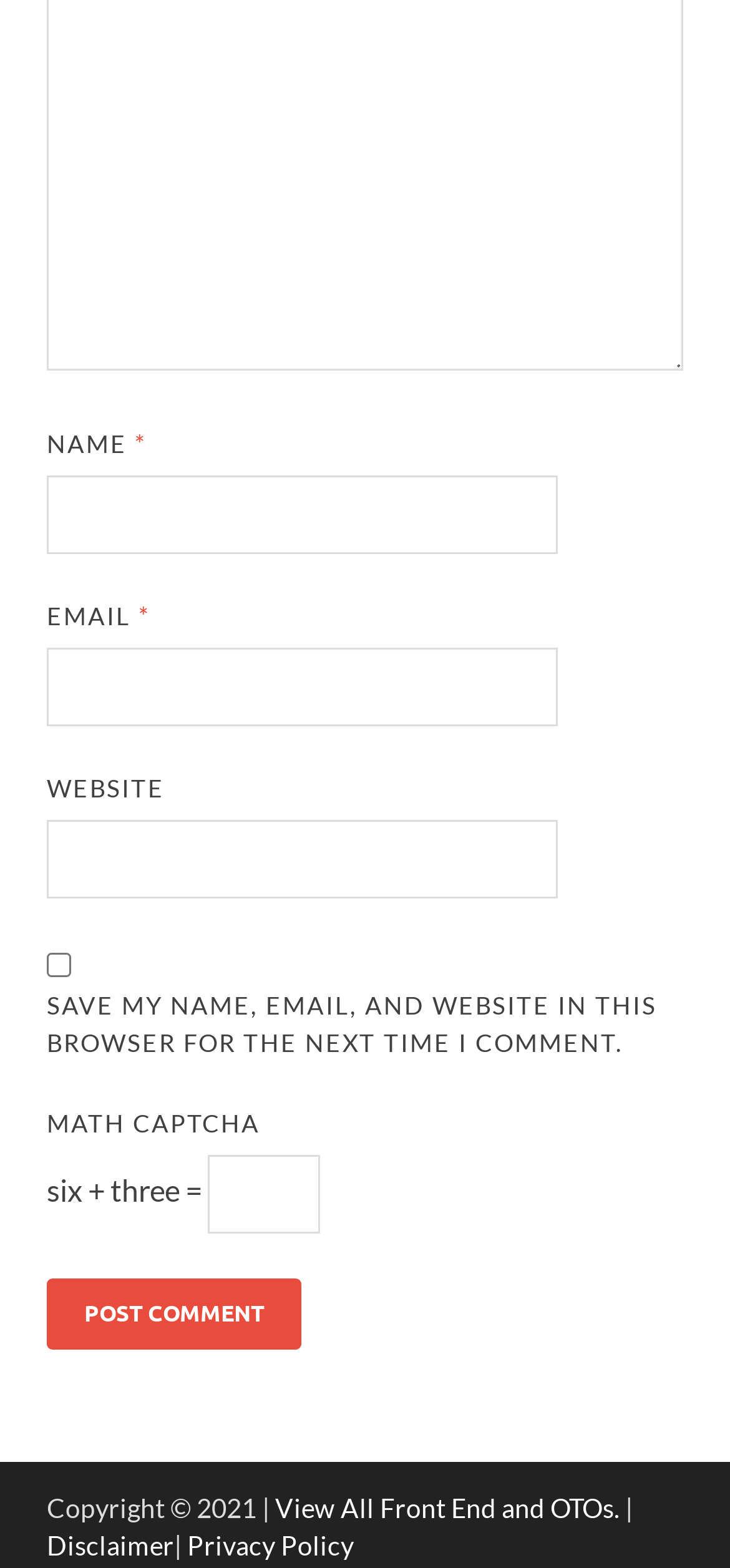Can you show the bounding box coordinates of the region to click on to complete the task described in the instruction: "Enter your name"?

[0.064, 0.303, 0.764, 0.354]